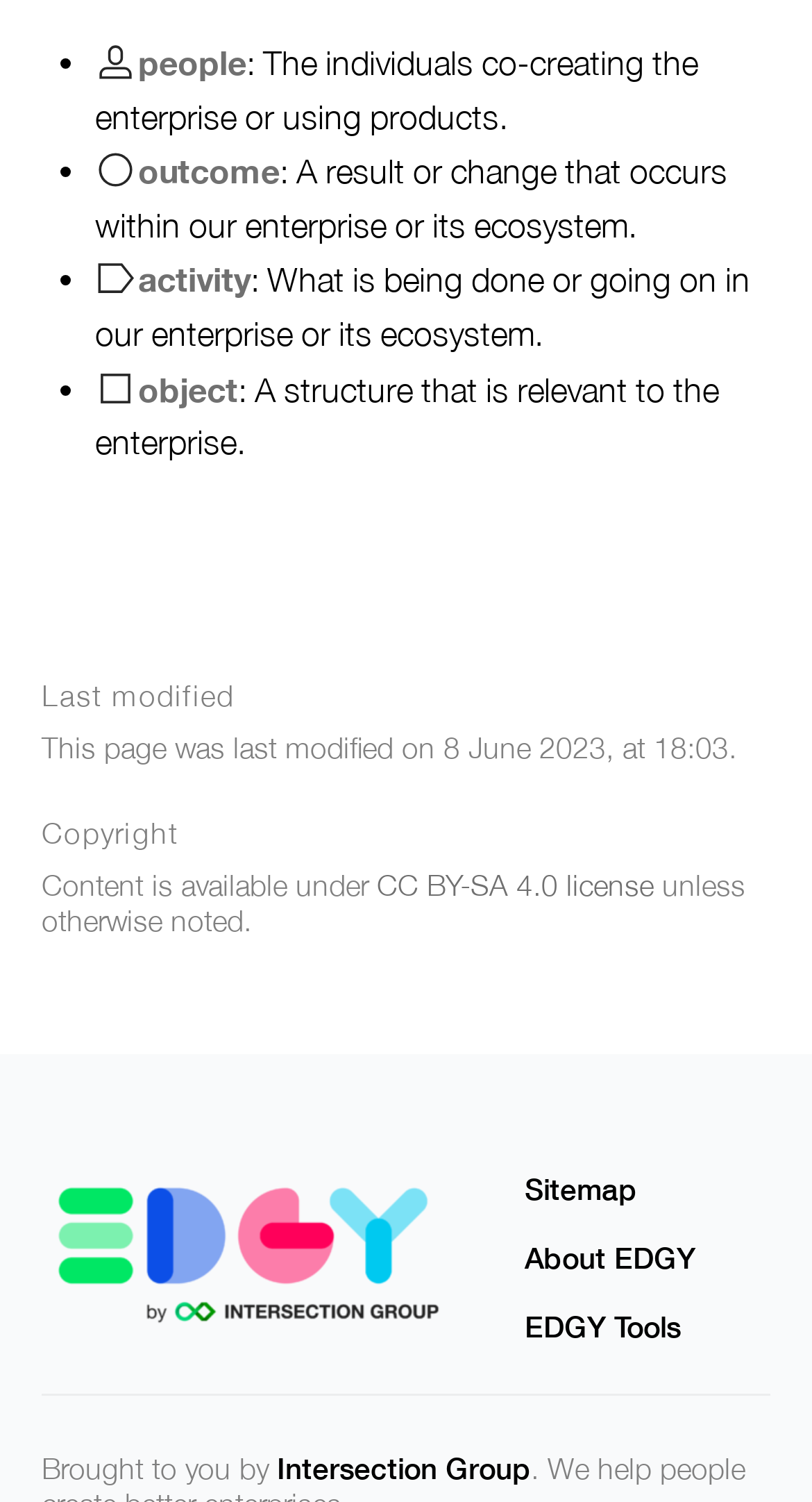Answer the following inquiry with a single word or phrase:
What are the four categories listed on the webpage?

people, outcome, activity, object